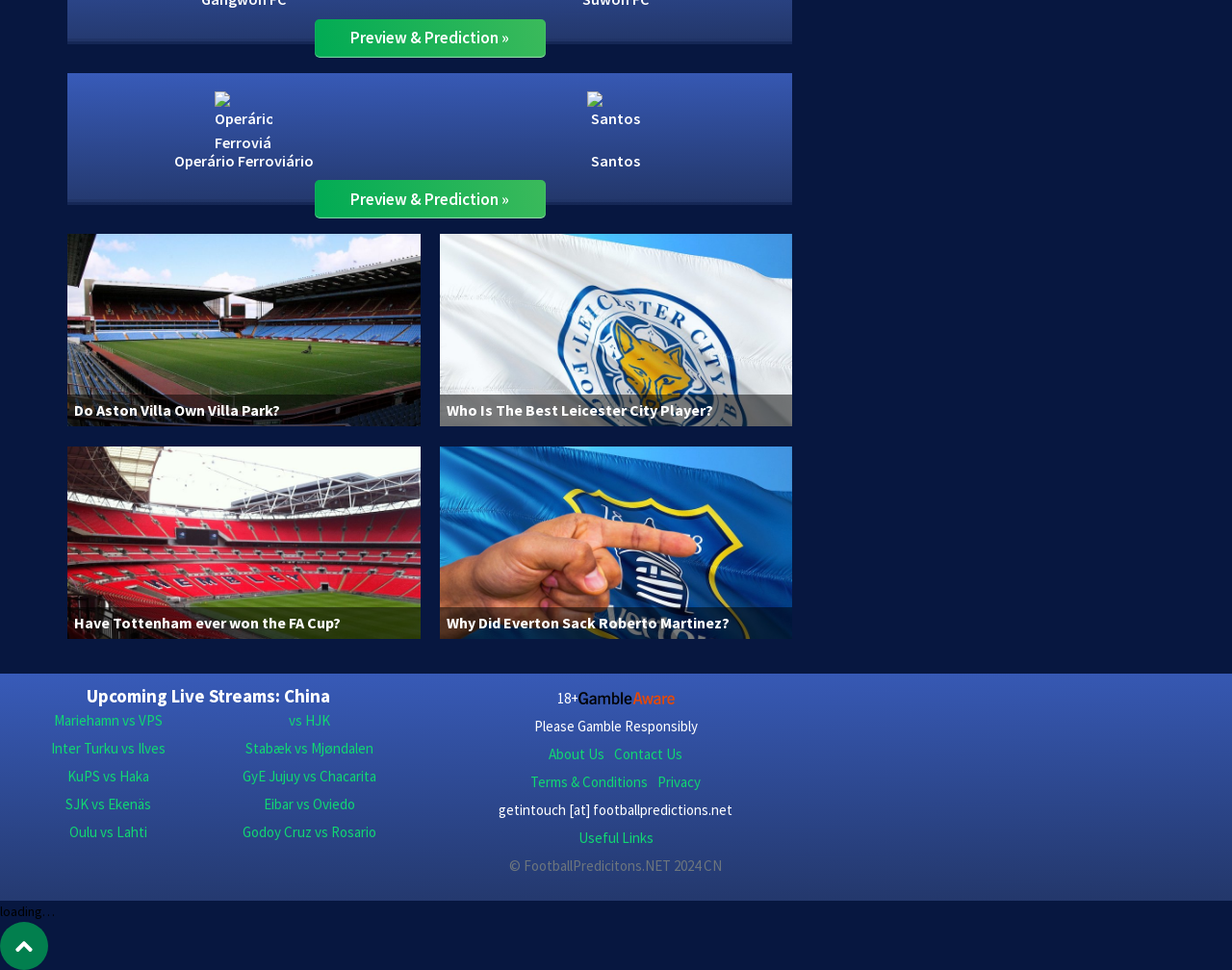Given the description of the UI element: "Useful Links", predict the bounding box coordinates in the form of [left, top, right, bottom], with each value being a float between 0 and 1.

[0.47, 0.854, 0.53, 0.873]